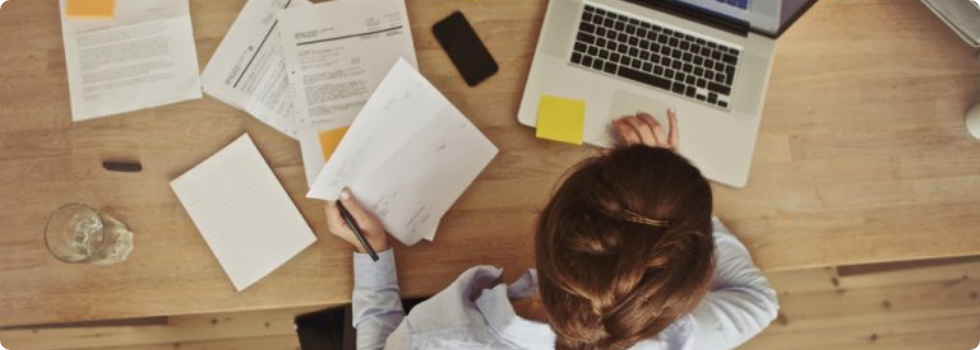Reply to the question with a single word or phrase:
What is the purpose of the glass of water in the scene?

To add a refreshing touch